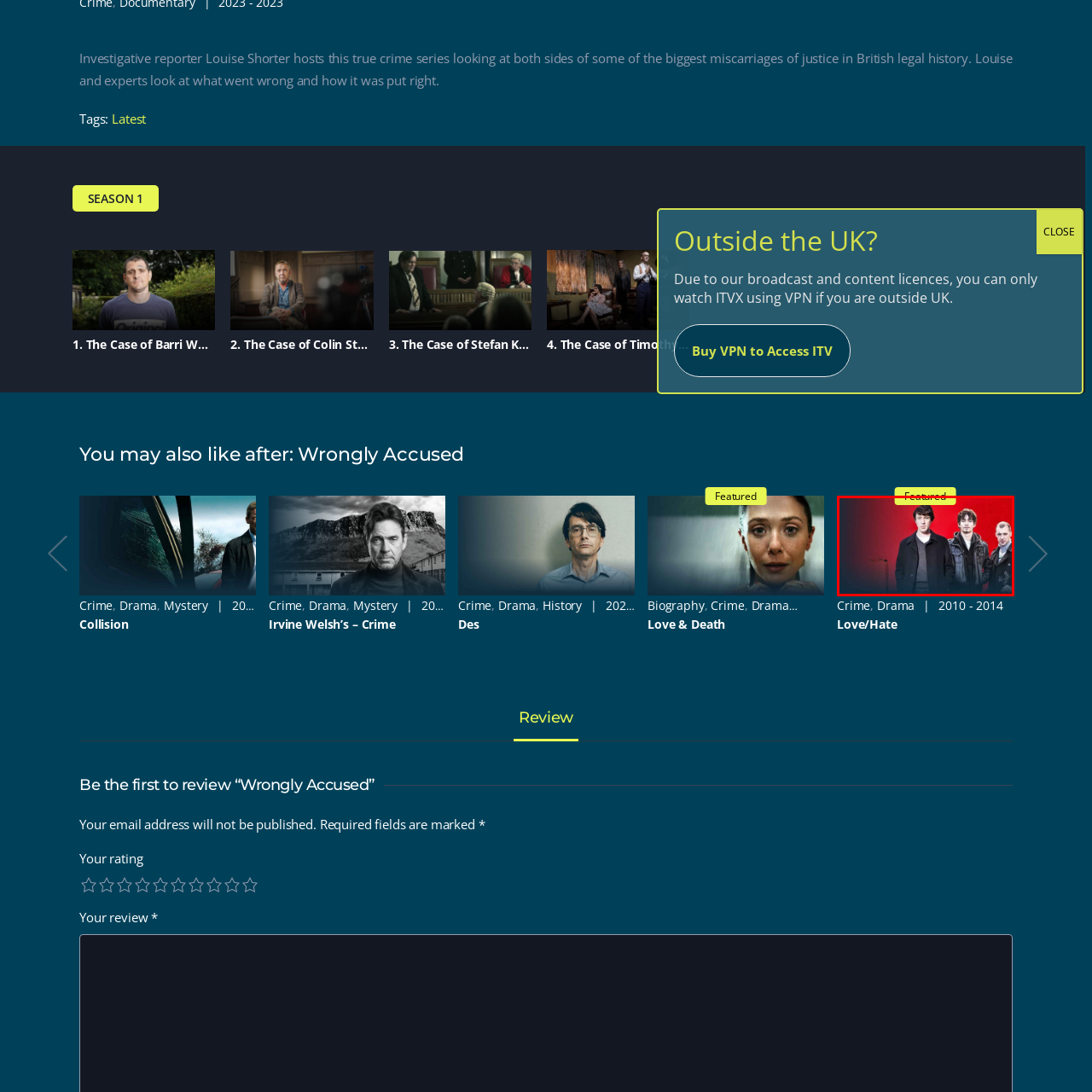Check the area bordered by the red box and provide a single word or phrase as the answer to the question: What is the tone of the characters' expressions?

Intense